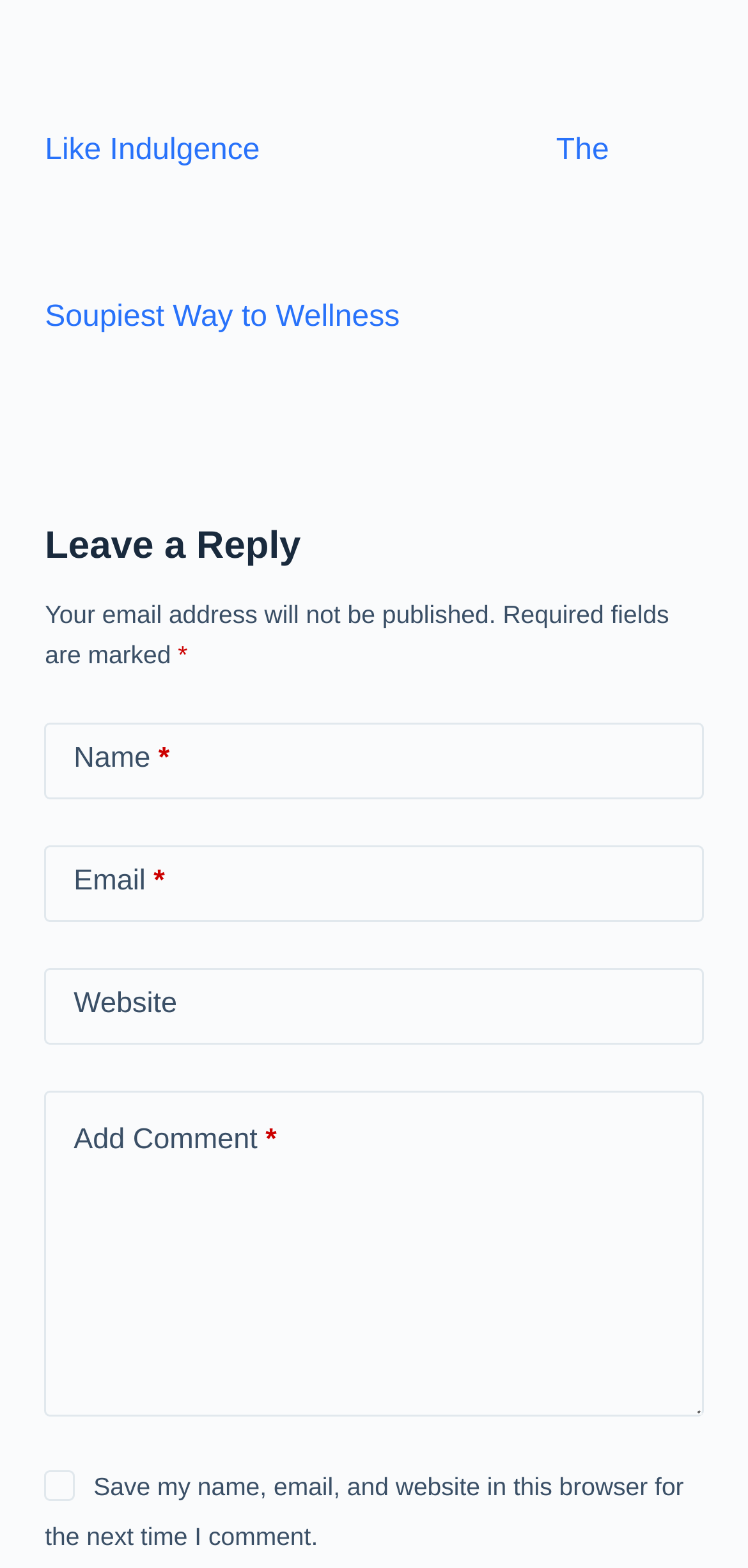Provide a short answer using a single word or phrase for the following question: 
What is the purpose of the textboxes?

To input information